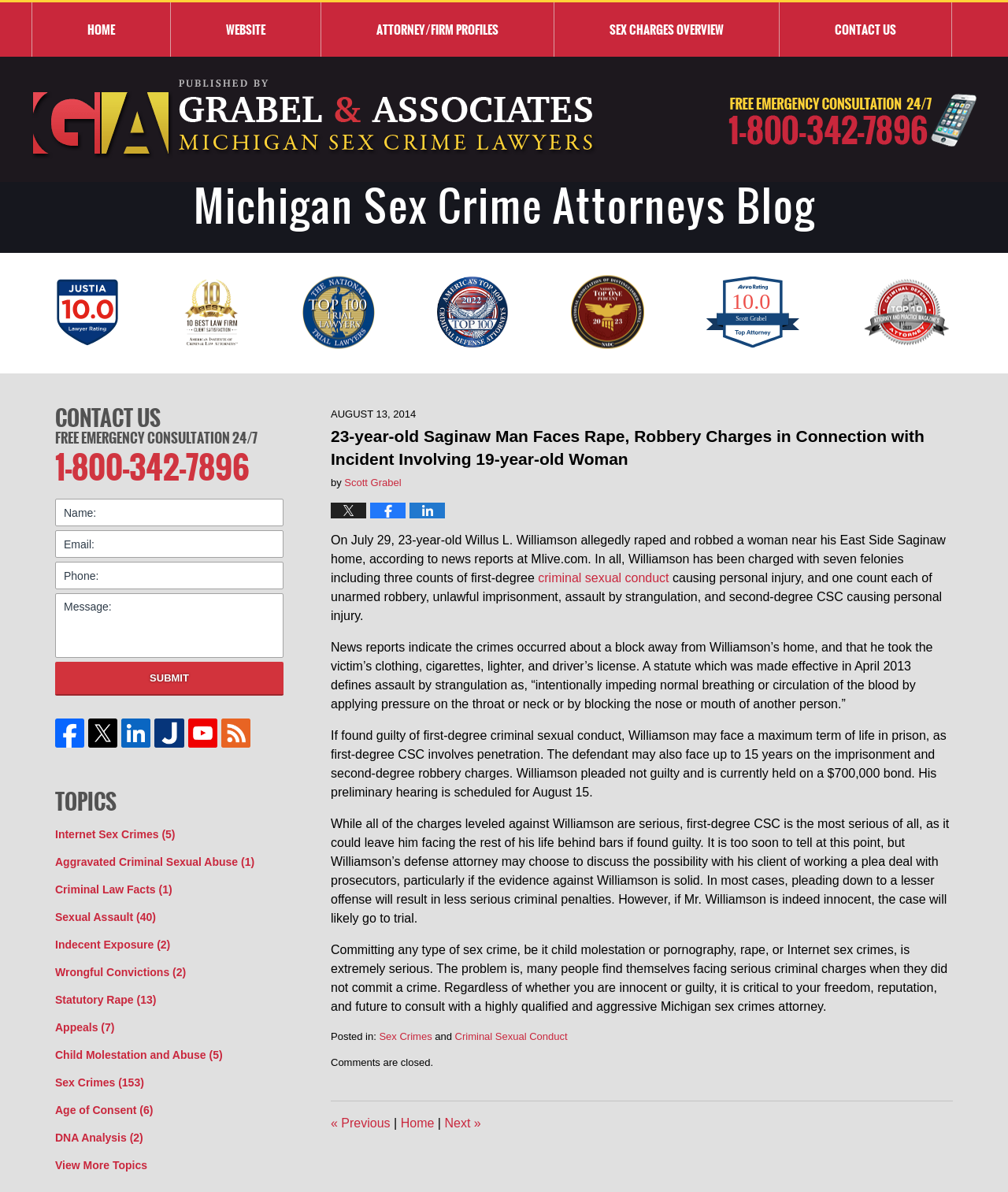Provide a short, one-word or phrase answer to the question below:
How many counts of first-degree criminal sexual conduct is Williamson charged with?

Three